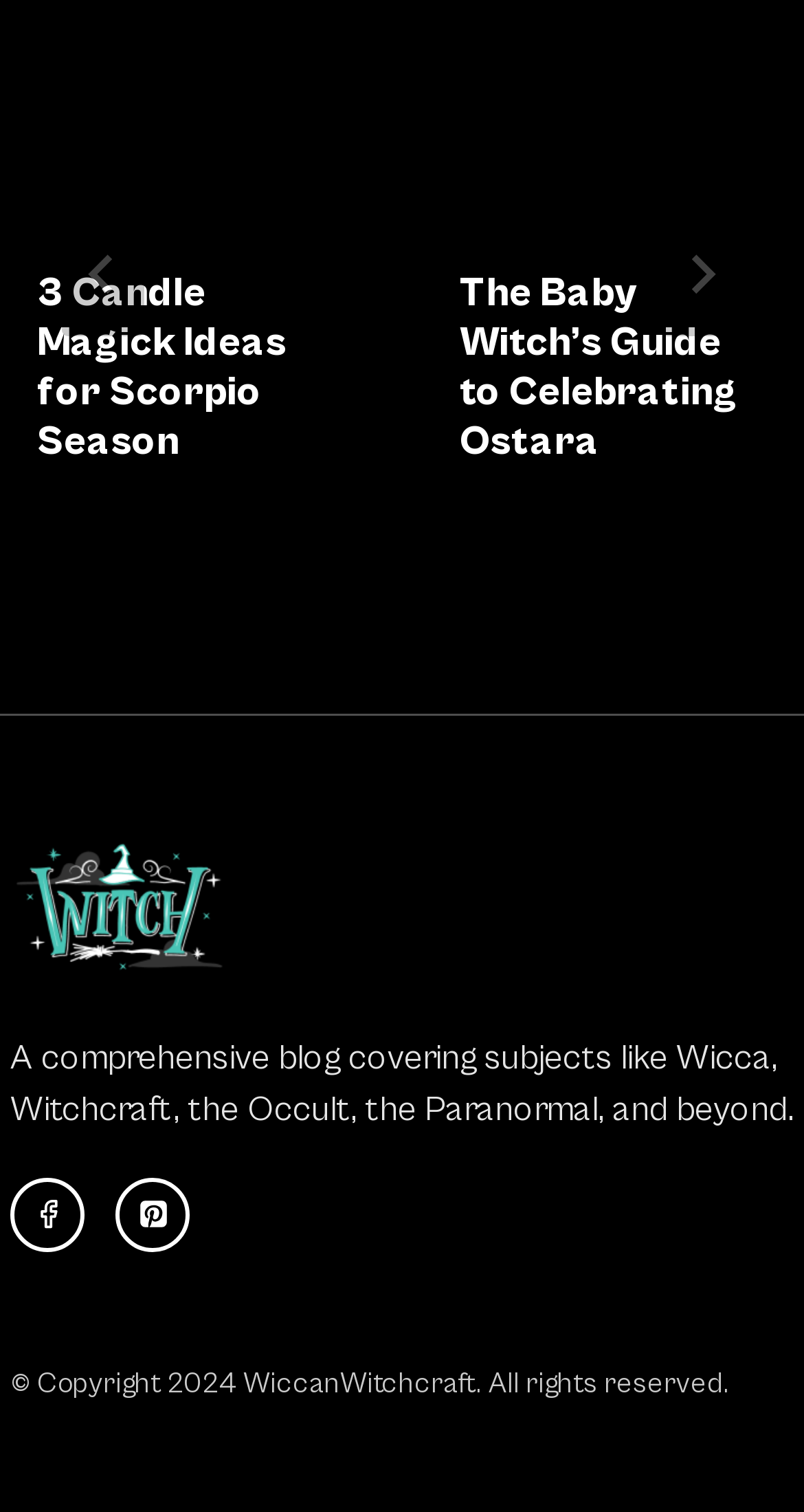Please identify the bounding box coordinates of the clickable element to fulfill the following instruction: "Go to the next slide". The coordinates should be four float numbers between 0 and 1, i.e., [left, top, right, bottom].

[0.821, 0.14, 0.923, 0.222]